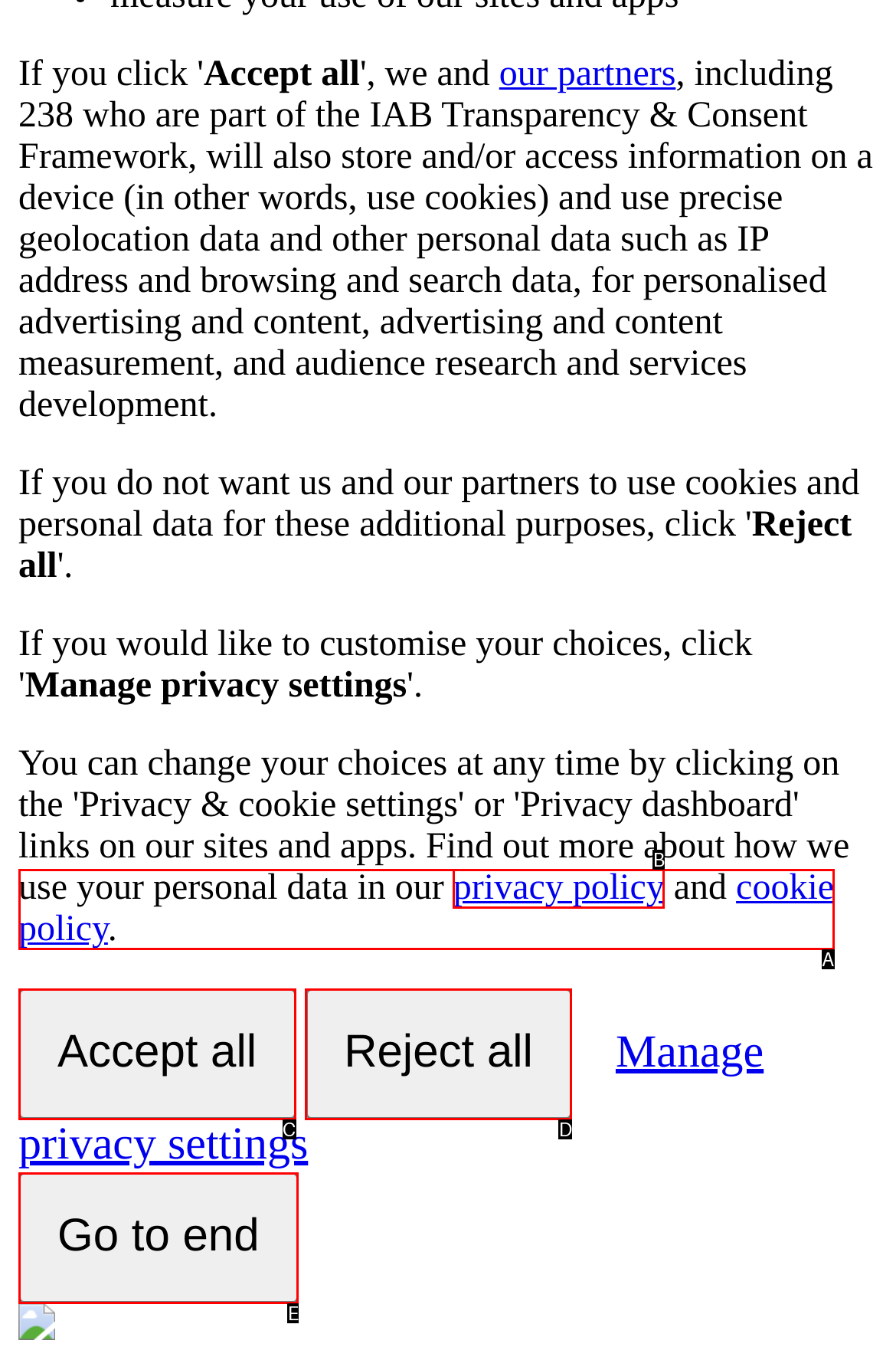Select the letter from the given choices that aligns best with the description: Reject all. Reply with the specific letter only.

D